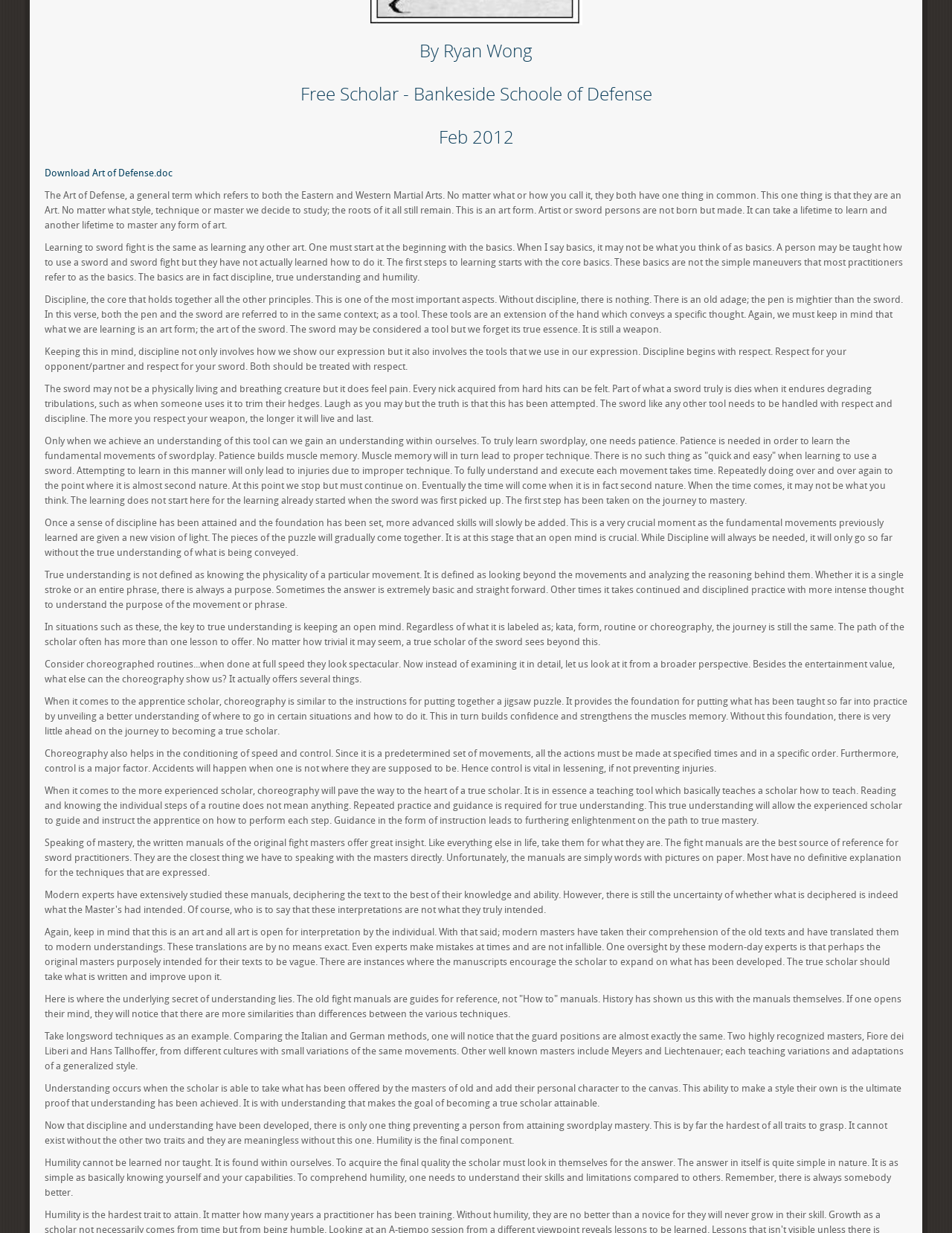Locate the bounding box of the UI element defined by this description: "Download Art of Defense.doc". The coordinates should be given as four float numbers between 0 and 1, formatted as [left, top, right, bottom].

[0.047, 0.135, 0.181, 0.145]